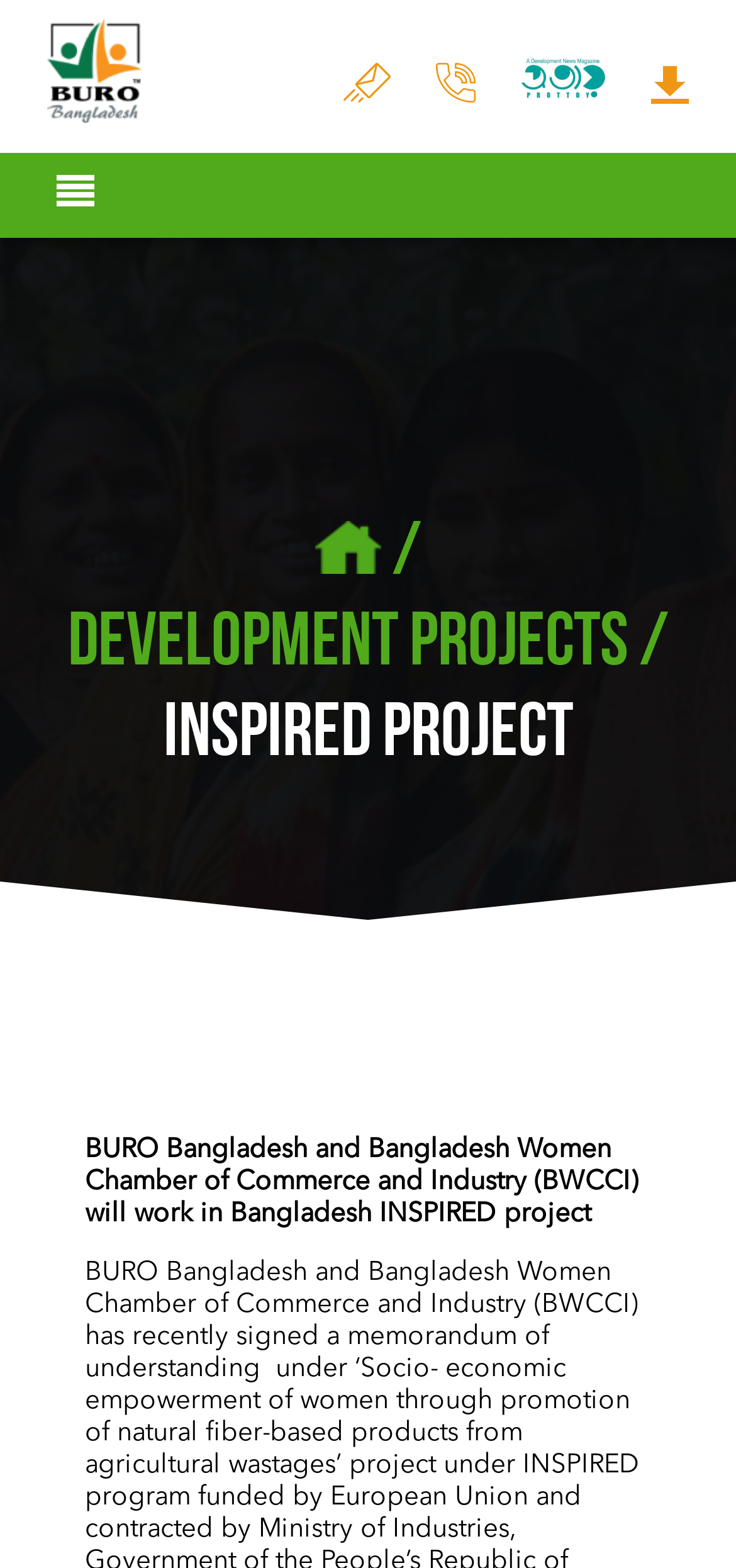Answer succinctly with a single word or phrase:
Who is the partner of BURO Bangladesh?

BWCCI